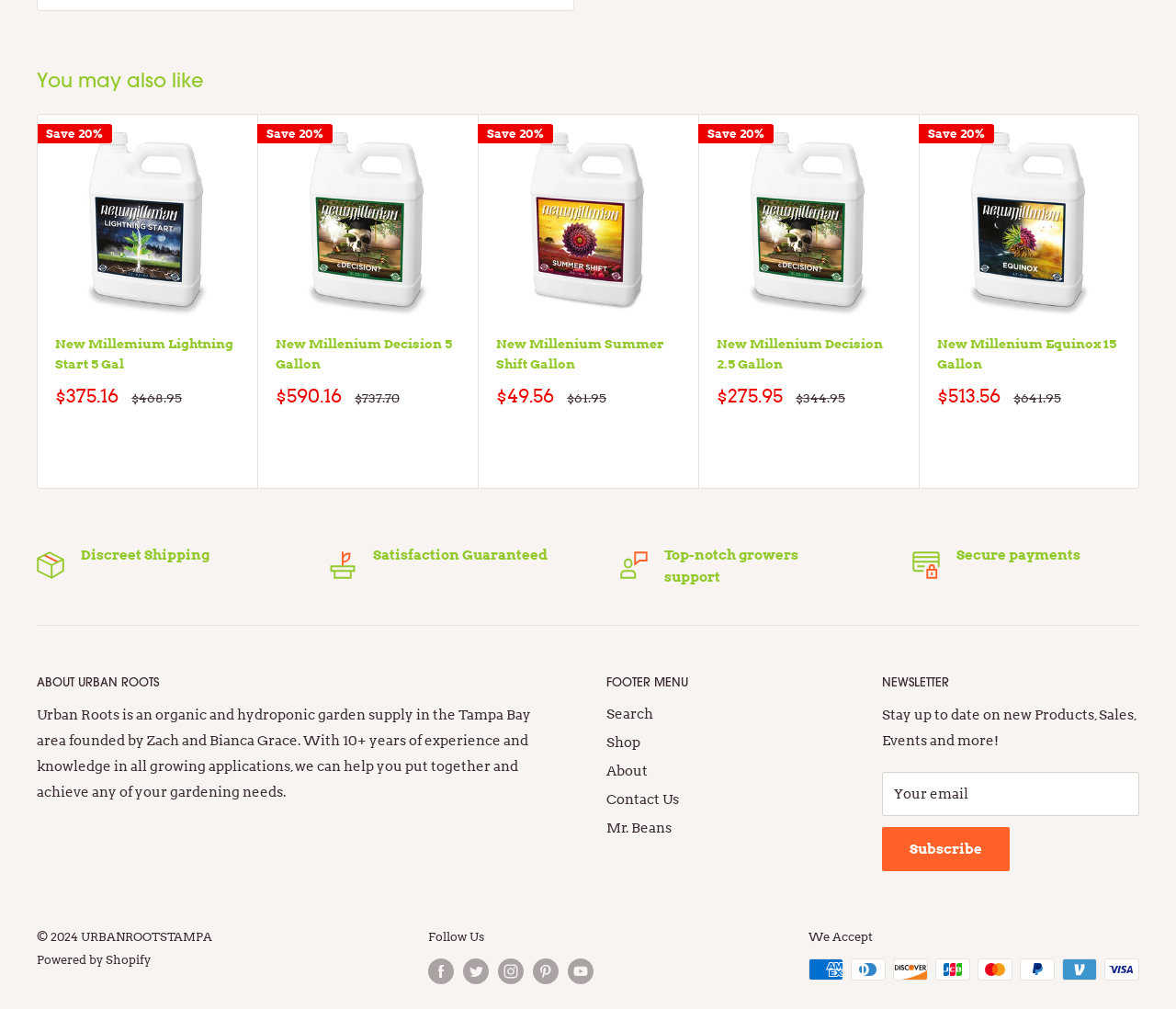Locate the bounding box coordinates of the area where you should click to accomplish the instruction: "Learn more about Urban Roots".

[0.031, 0.666, 0.461, 0.686]